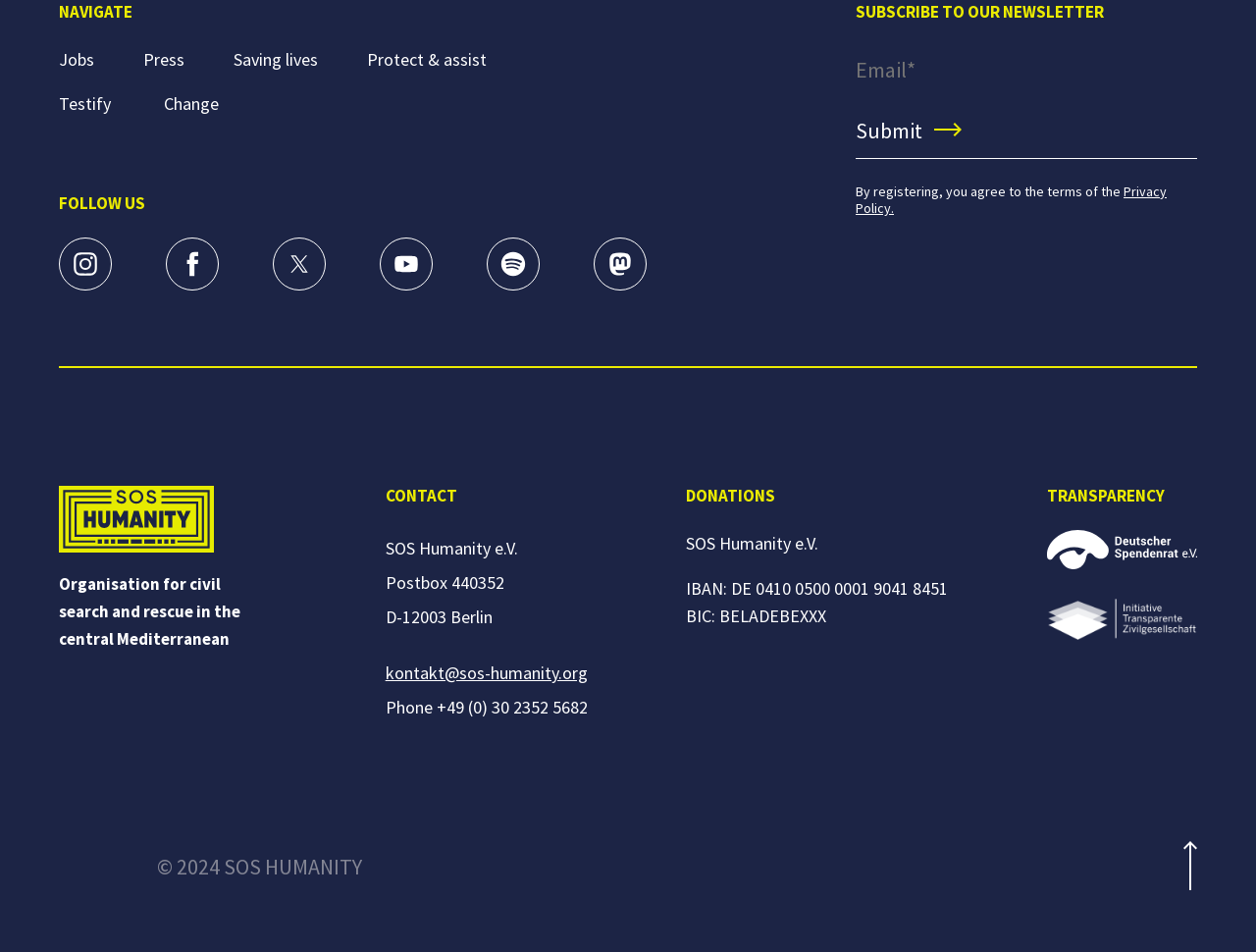Highlight the bounding box coordinates of the region I should click on to meet the following instruction: "Visit the Privacy Policy page".

[0.681, 0.192, 0.929, 0.228]